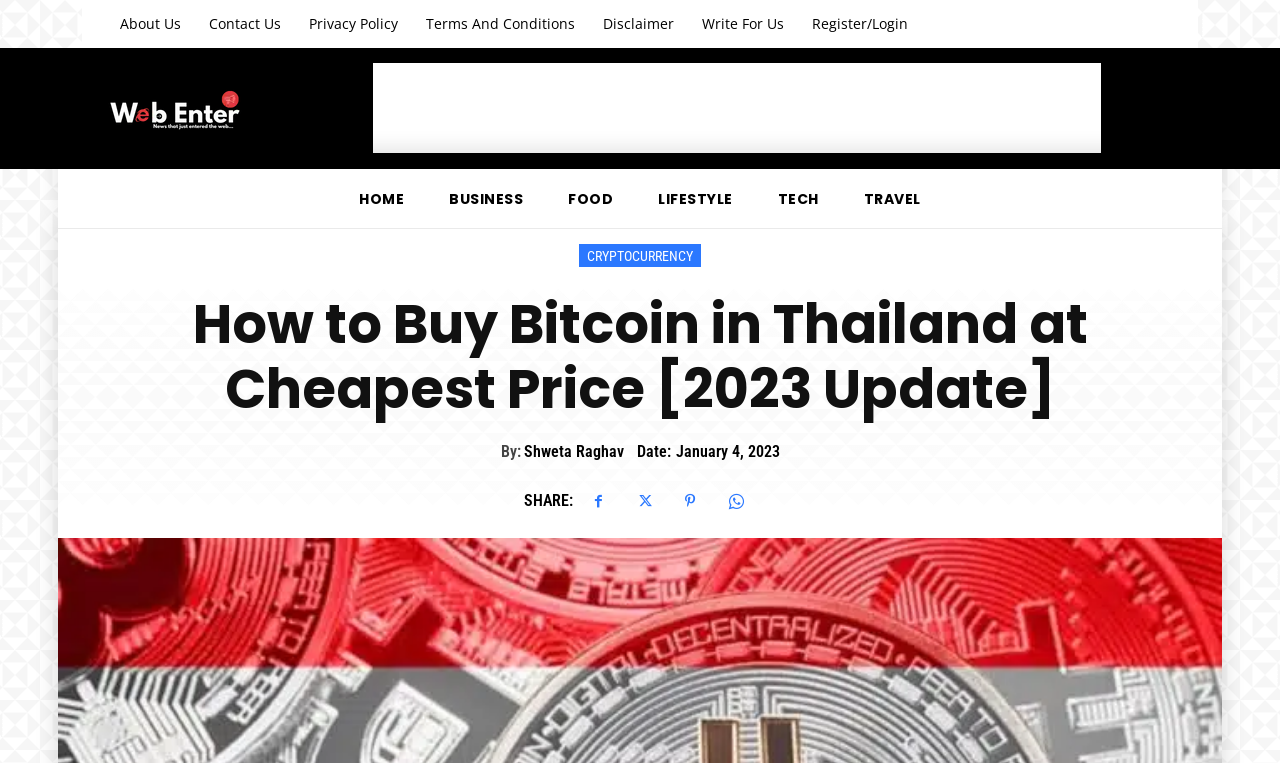Find the bounding box coordinates corresponding to the UI element with the description: "Reclaim Protocol Official Blog". The coordinates should be formatted as [left, top, right, bottom], with values as floats between 0 and 1.

None